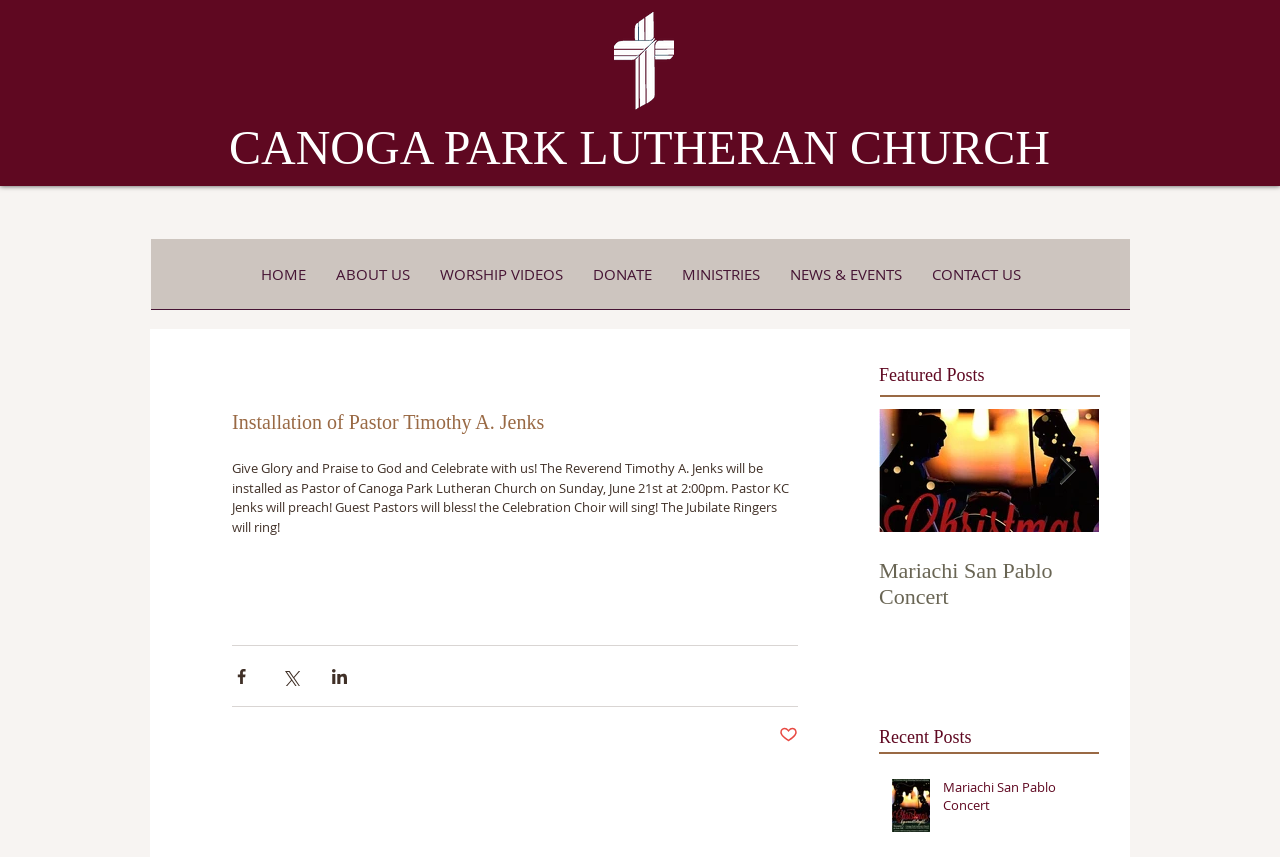Please examine the image and provide a detailed answer to the question: What is the date of the installation event?

I found the answer by looking at the StaticText element 'Give Glory and Praise to God and Celebrate with us! The Reverend Timothy A. Jenks will be installed as Pastor of Canoga Park Lutheran Church on Sunday, June 21st at 2:00pm.' with bounding box coordinates [0.181, 0.535, 0.619, 0.625]. This suggests that the event is taking place on Sunday, June 21st.